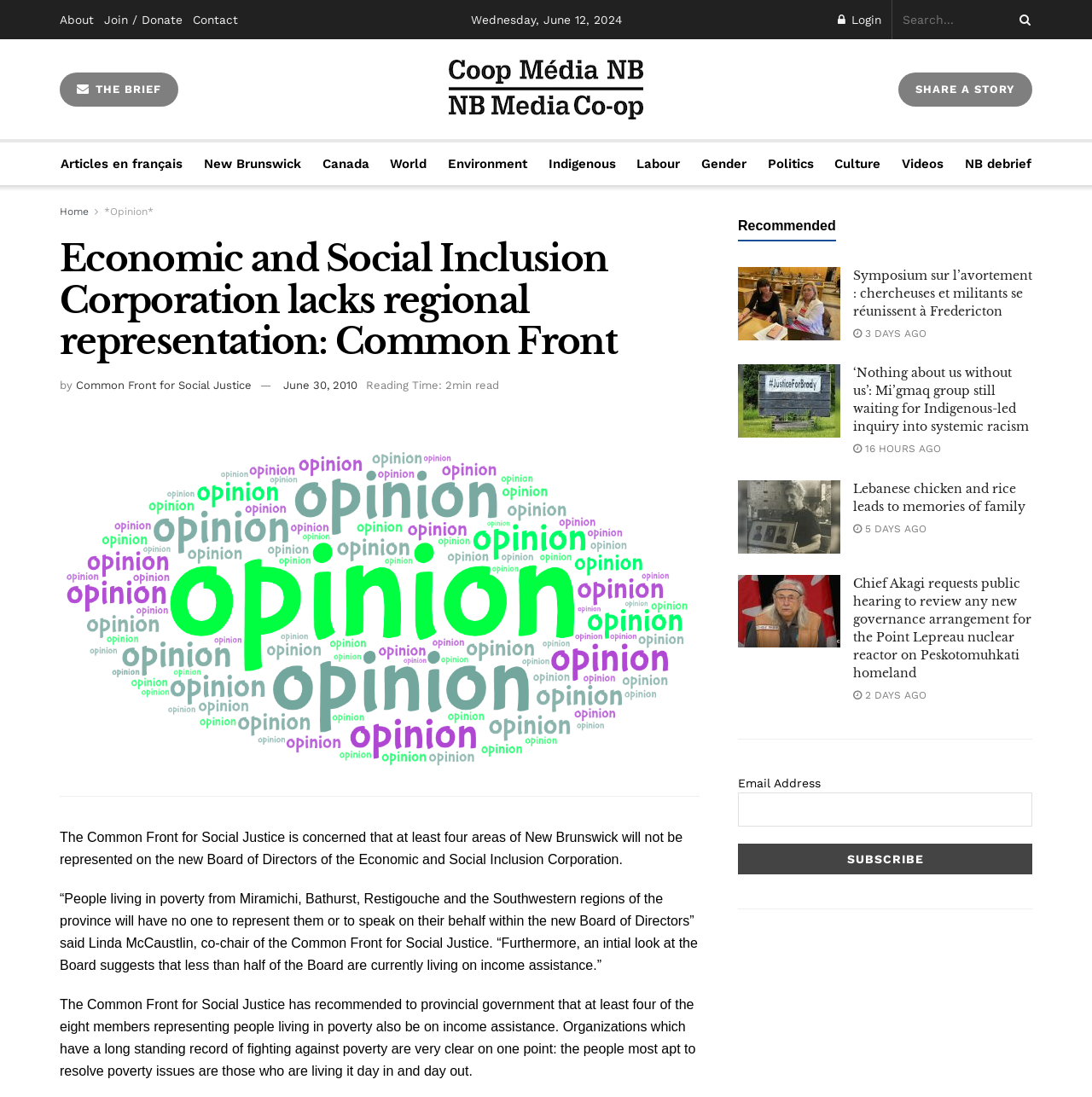Predict the bounding box of the UI element based on the description: "name="mc_signup_submit" value="Subscribe"". The coordinates should be four float numbers between 0 and 1, formatted as [left, top, right, bottom].

[0.676, 0.769, 0.945, 0.797]